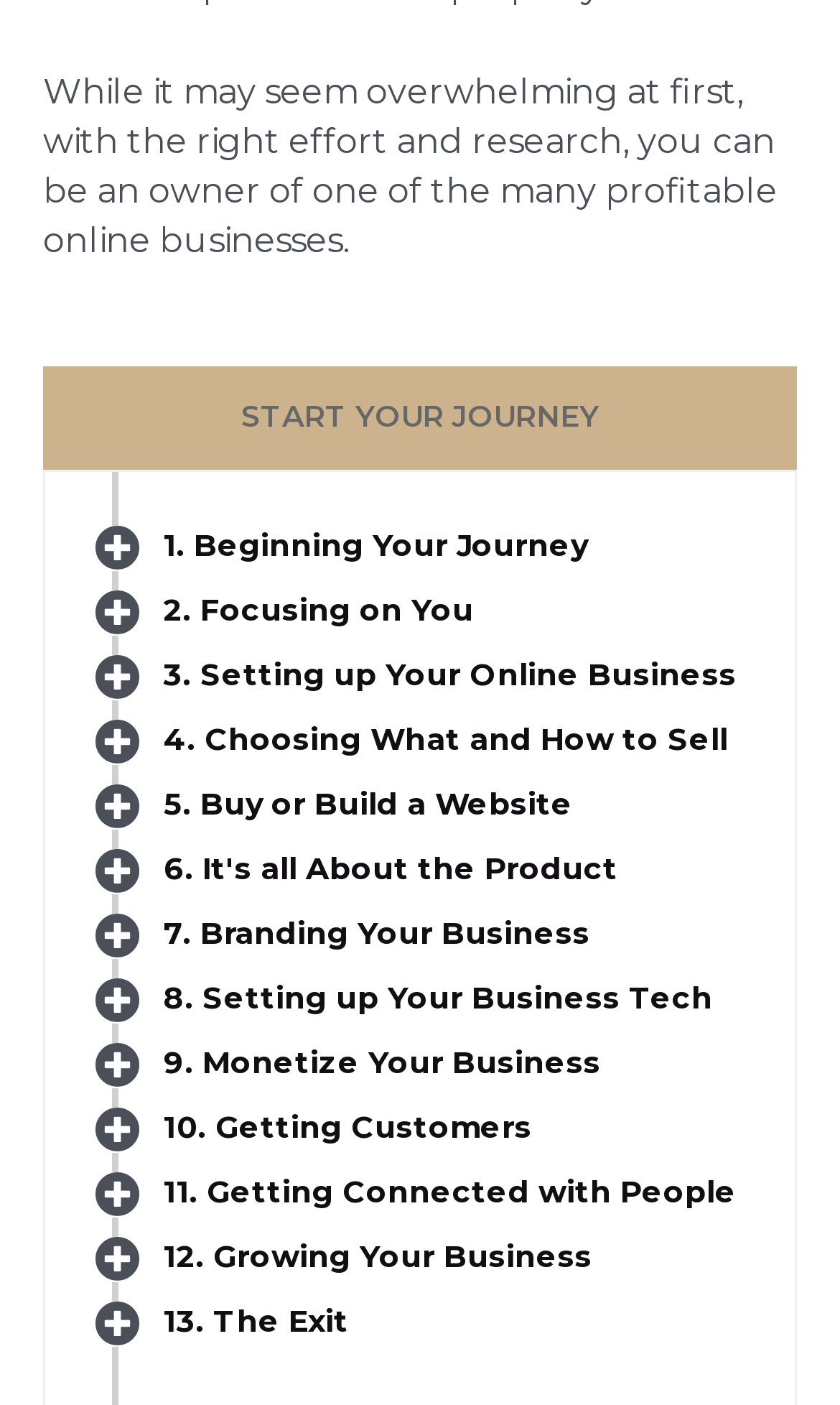Extract the bounding box for the UI element that matches this description: "13. The Exit".

[0.195, 0.926, 0.415, 0.953]